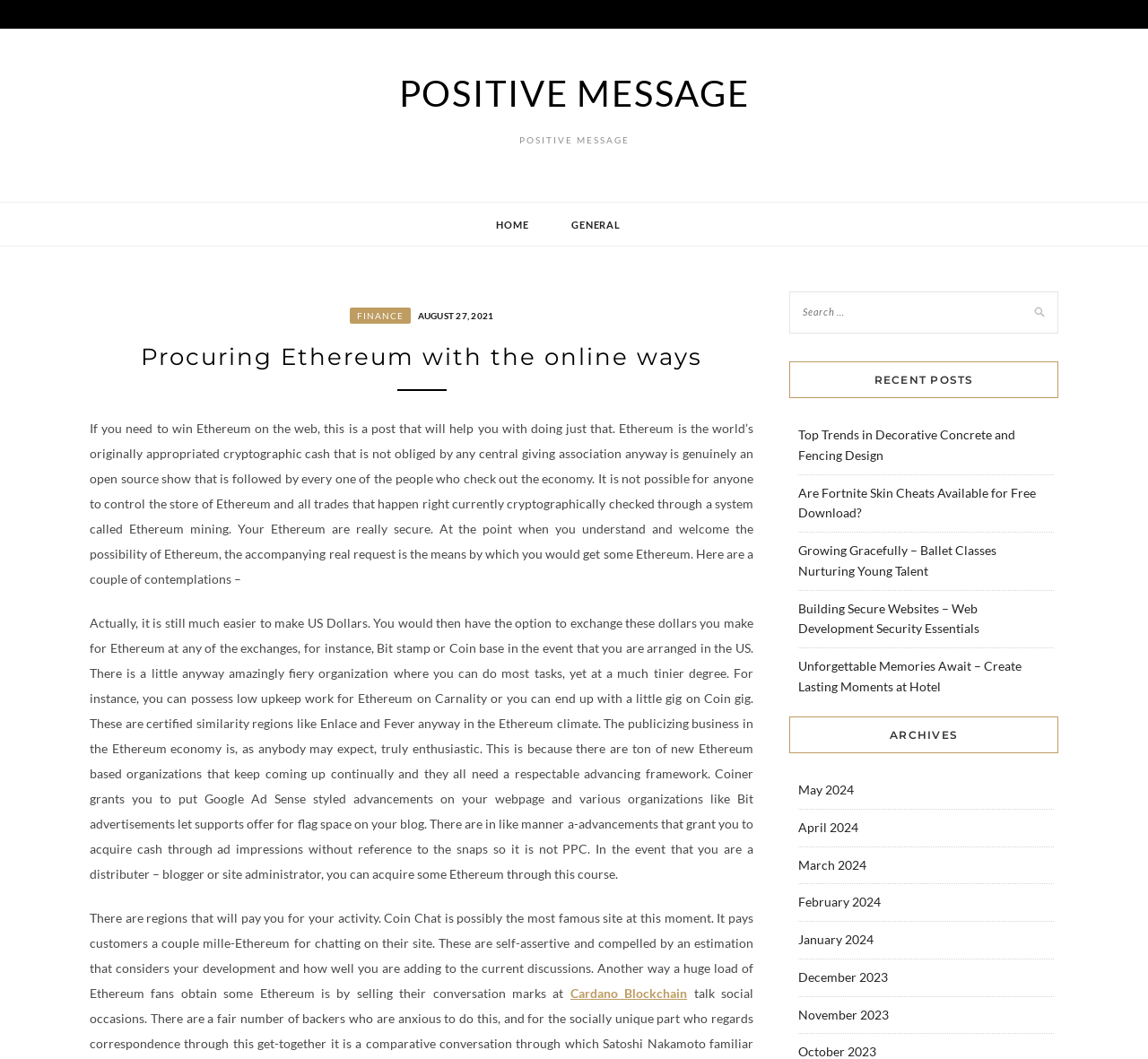From the screenshot, find the bounding box of the UI element matching this description: "August 27, 2021August 18, 2021". Supply the bounding box coordinates in the form [left, top, right, bottom], each a float between 0 and 1.

[0.36, 0.29, 0.43, 0.304]